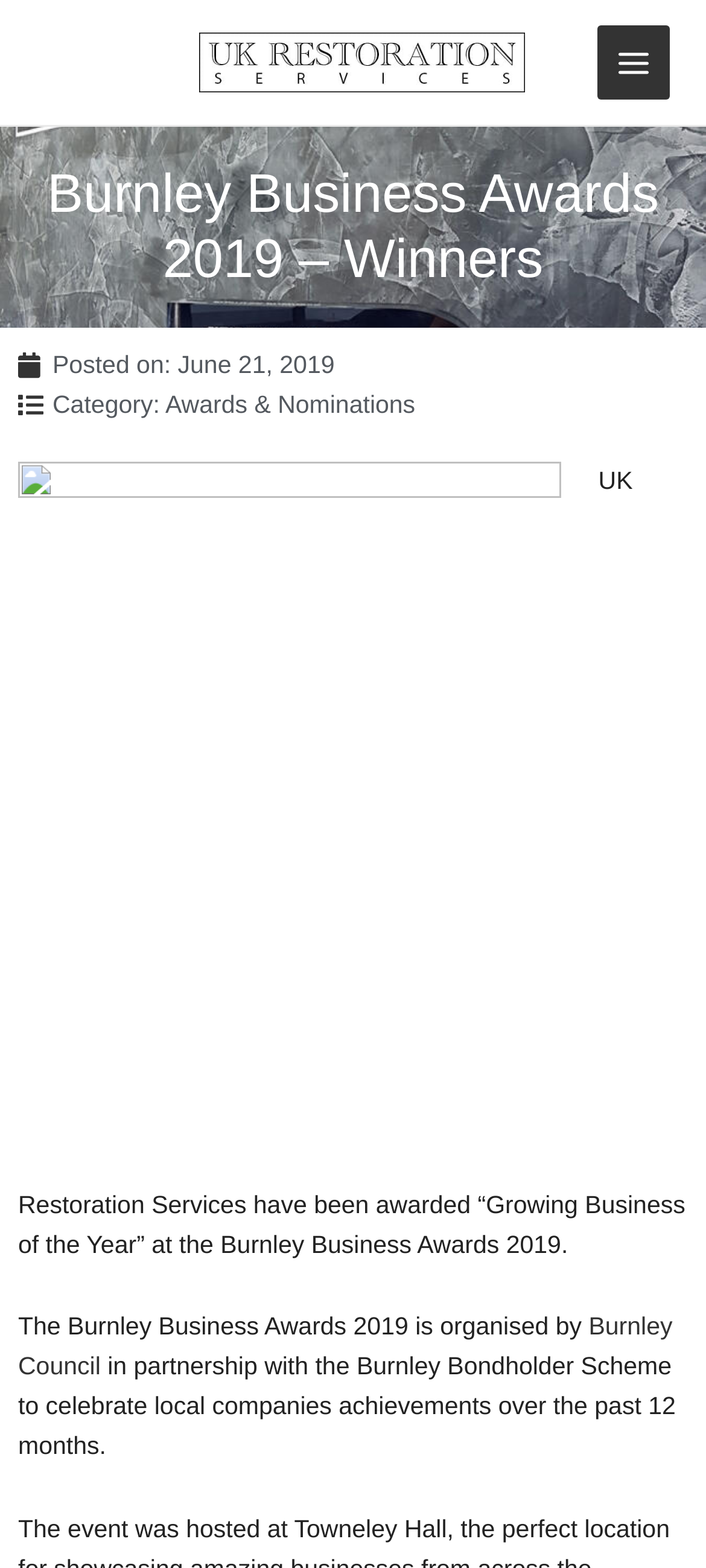What is the name of the scheme that partnered with Burnley Council?
Based on the image, please offer an in-depth response to the question.

The answer can be found in the StaticText element with the text 'in partnership with the Burnley Bondholder Scheme to celebrate local companies achievements over the past 12 months.'